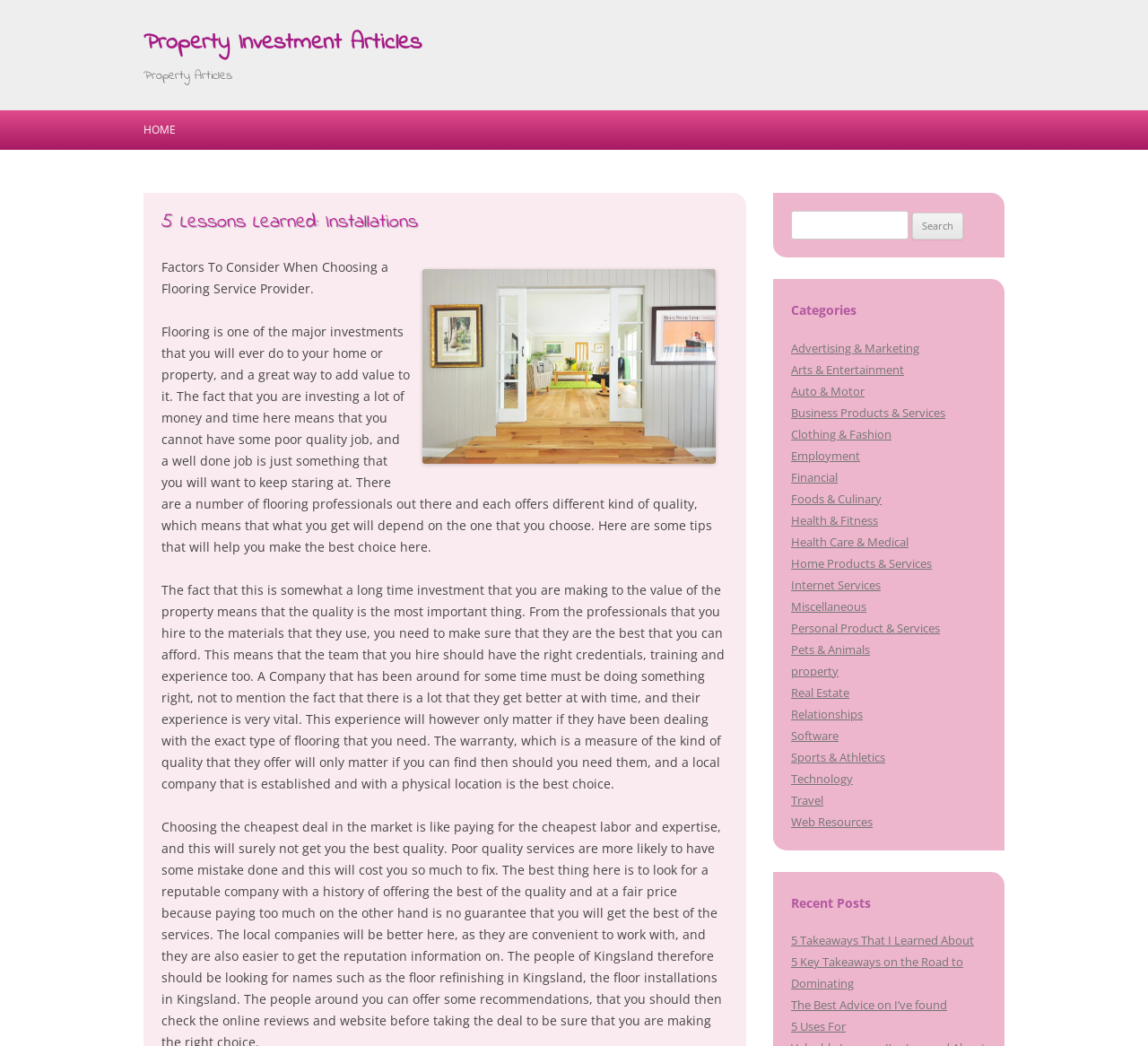Find the coordinates for the bounding box of the element with this description: "Internet Services".

[0.689, 0.551, 0.767, 0.567]